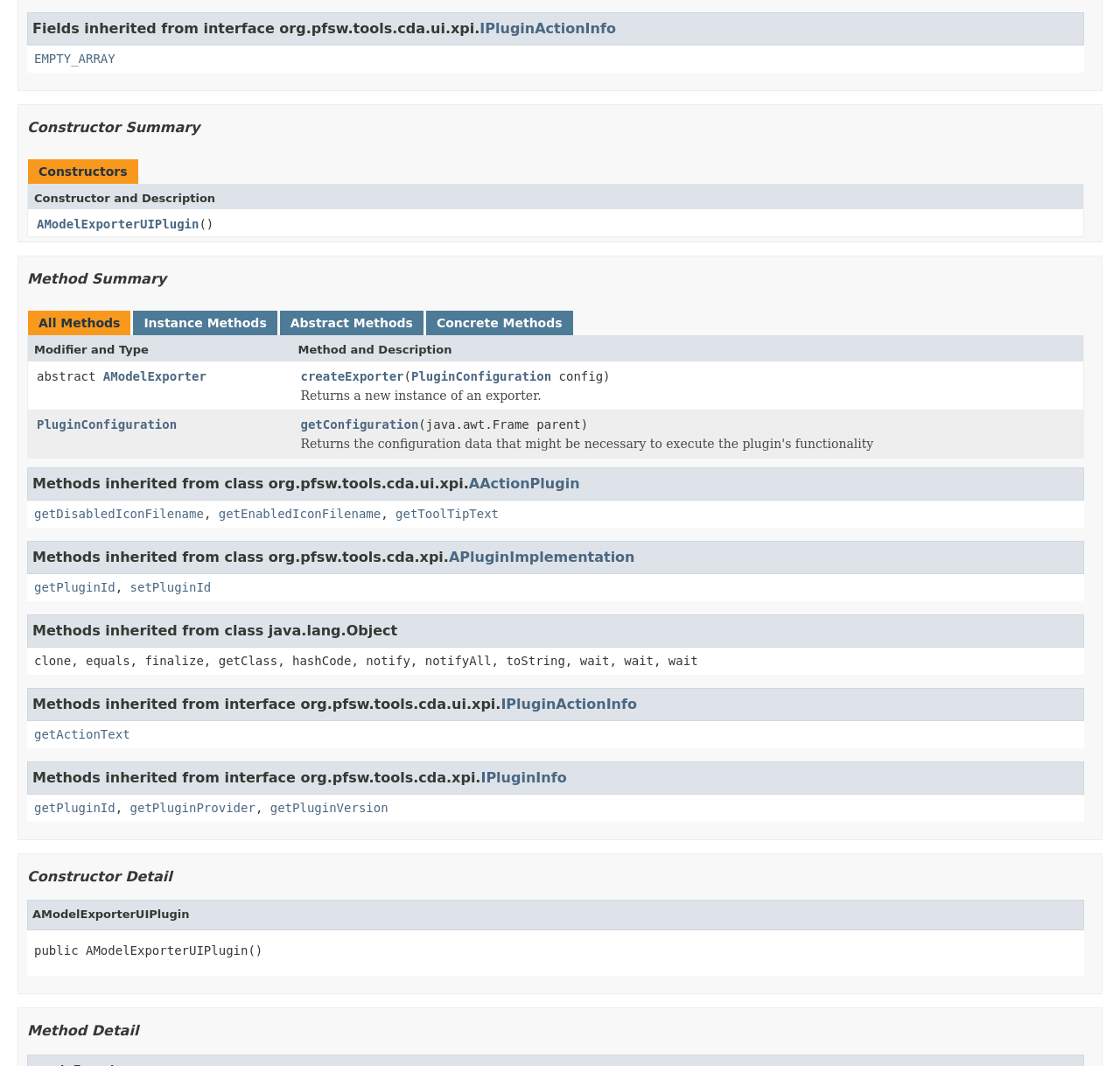Predict the bounding box of the UI element based on the description: "Instance Methods". The coordinates should be four float numbers between 0 and 1, formatted as [left, top, right, bottom].

[0.128, 0.297, 0.238, 0.31]